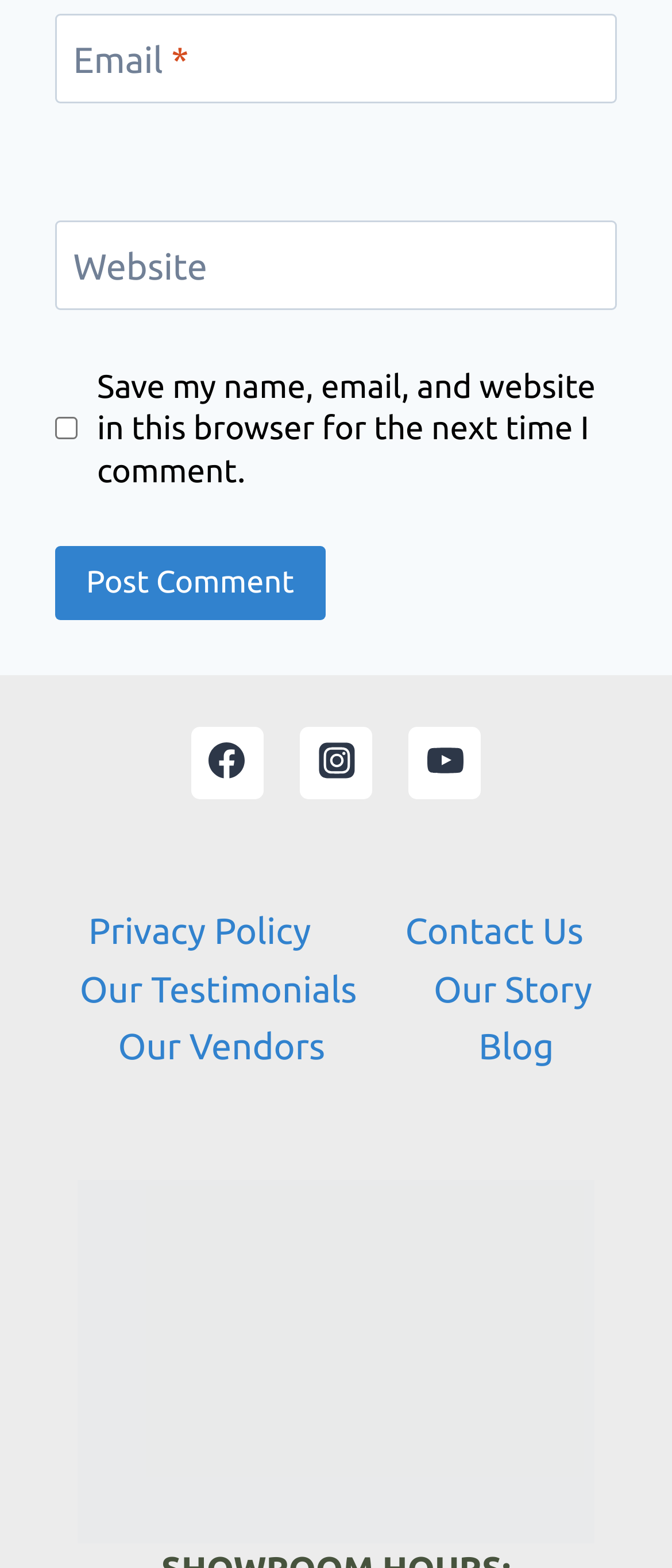Determine the coordinates of the bounding box for the clickable area needed to execute this instruction: "Visit Facebook page".

[0.284, 0.463, 0.391, 0.51]